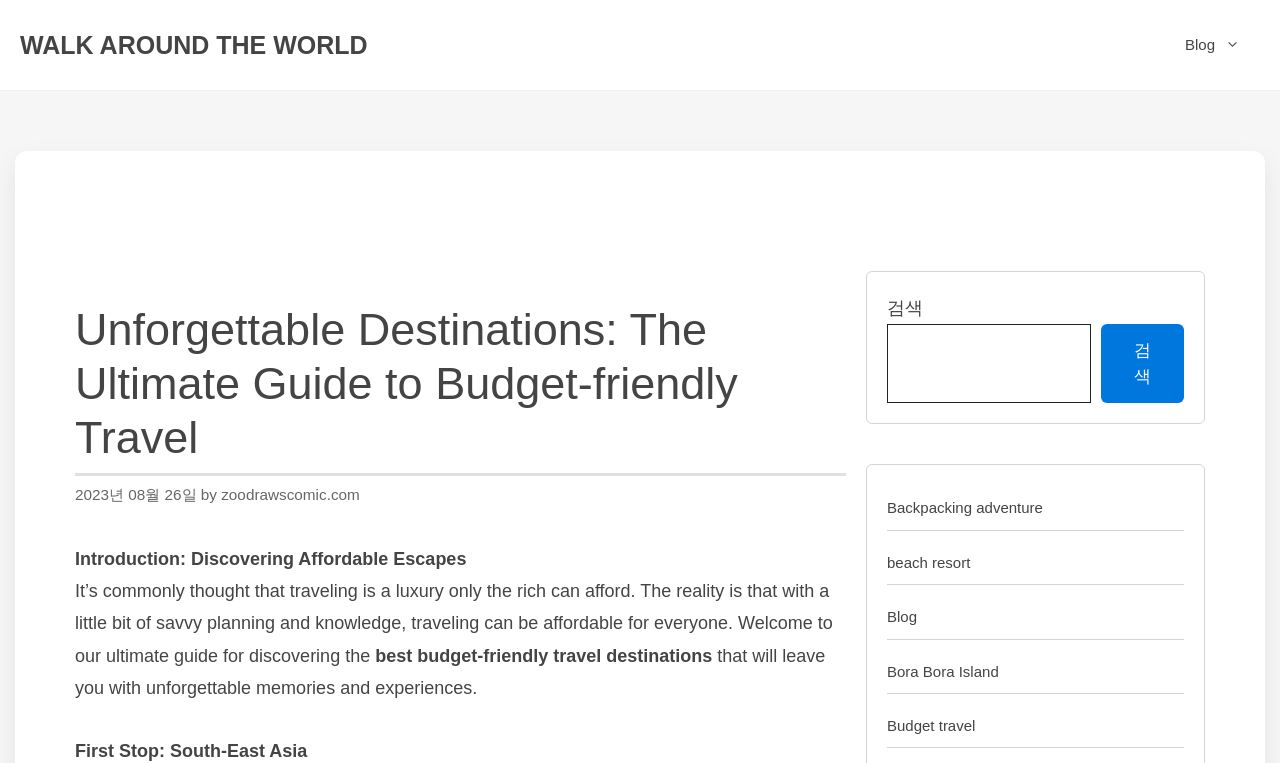Locate the bounding box coordinates of the element I should click to achieve the following instruction: "Read the blog".

[0.91, 0.039, 0.984, 0.079]